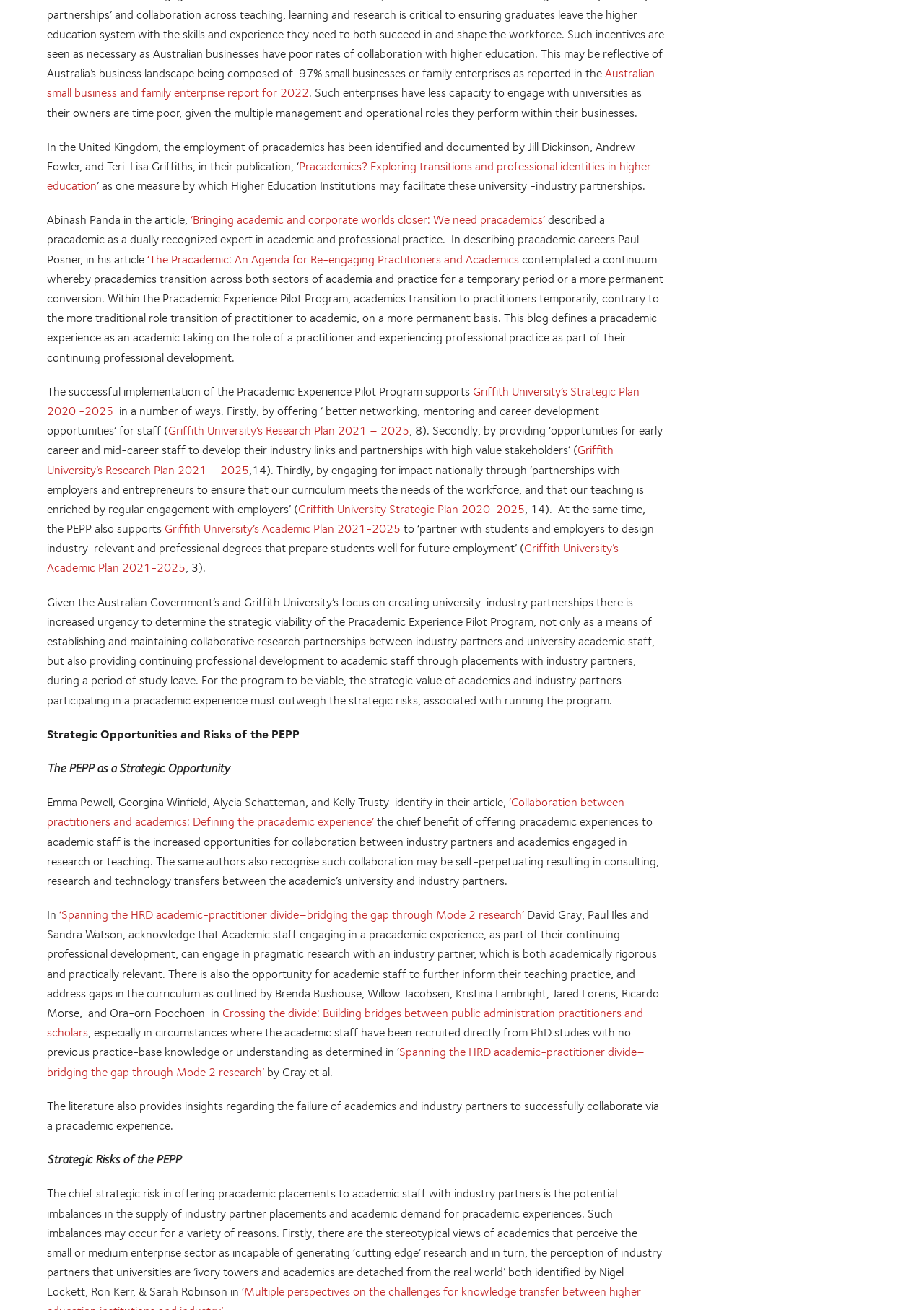Can you show the bounding box coordinates of the region to click on to complete the task described in the instruction: "Explore the research plan 'Griffith University’s Research Plan 2021 – 2025'"?

[0.182, 0.323, 0.443, 0.334]